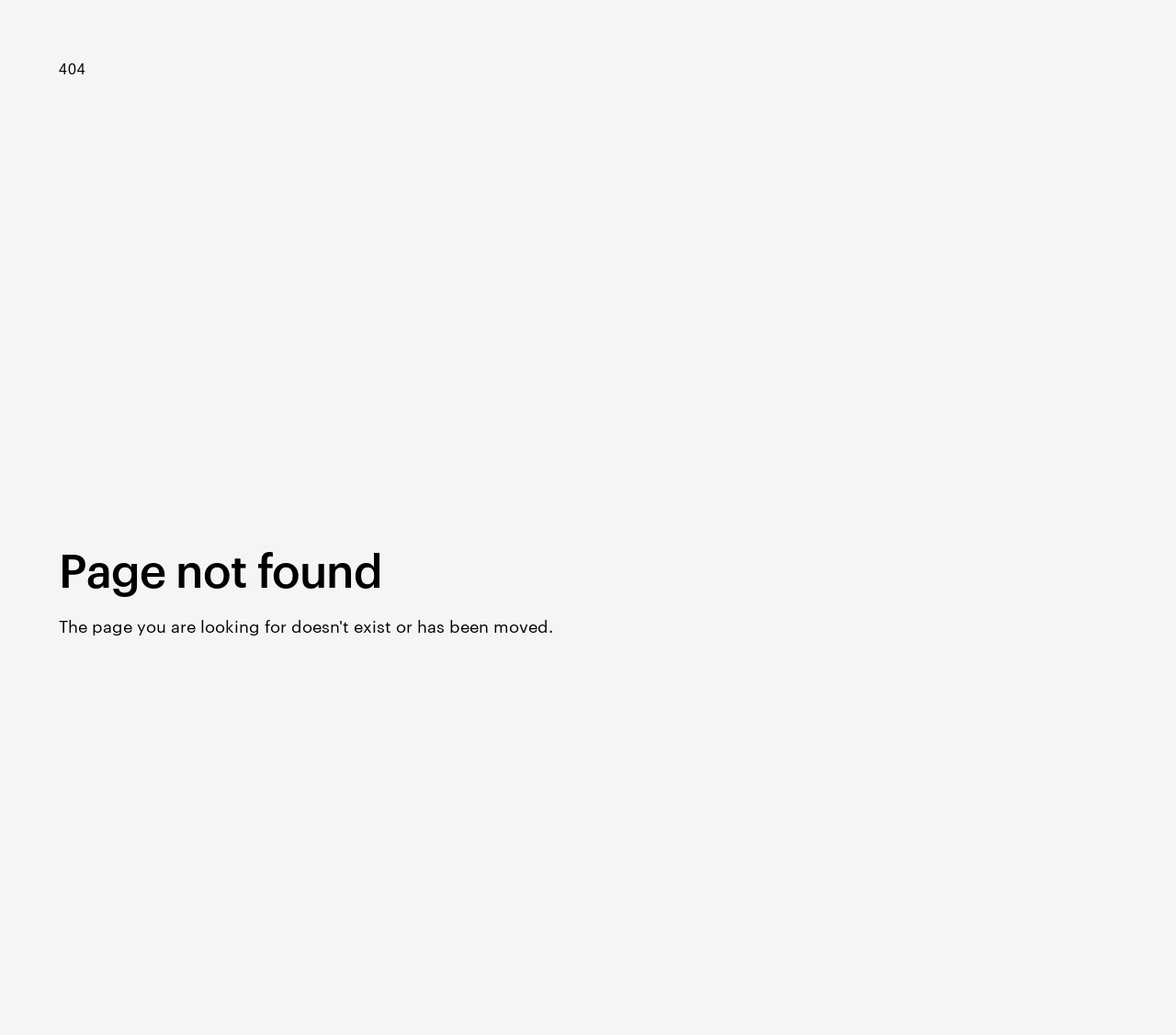Generate the main heading text from the webpage.

Page not found
